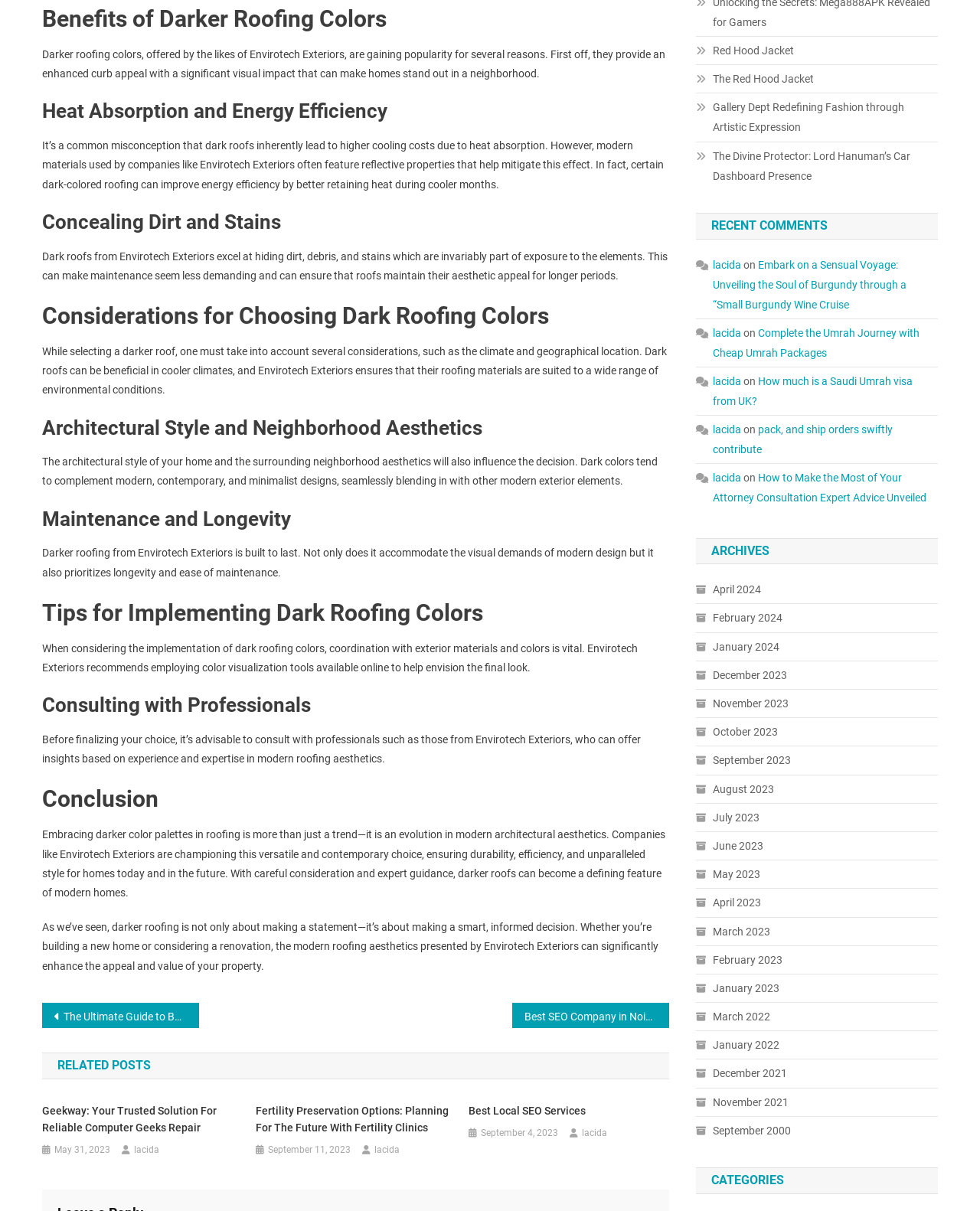Identify and provide the bounding box coordinates of the UI element described: "September 2023". The coordinates should be formatted as [left, top, right, bottom], with each number being a float between 0 and 1.

[0.71, 0.62, 0.807, 0.636]